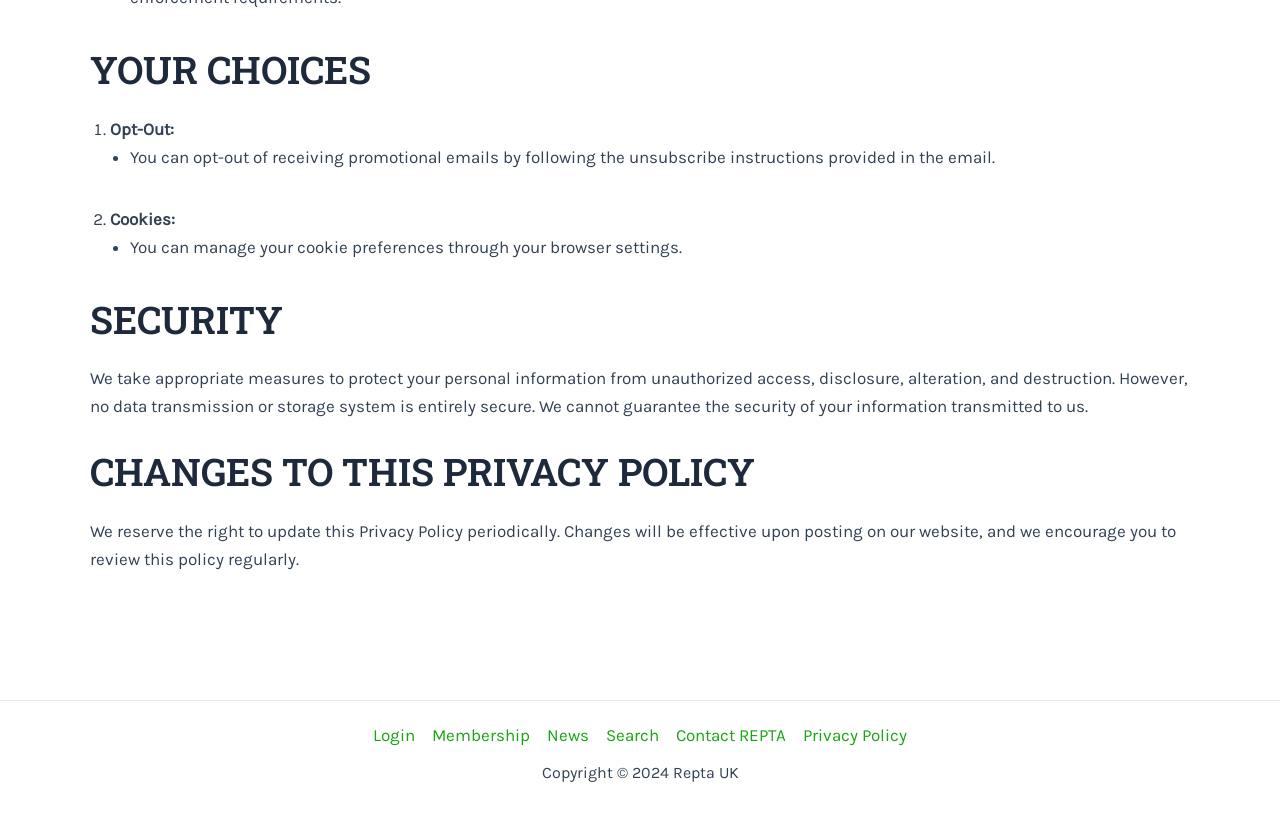Answer the following in one word or a short phrase: 
What is the copyright year of Repta UK?

2024